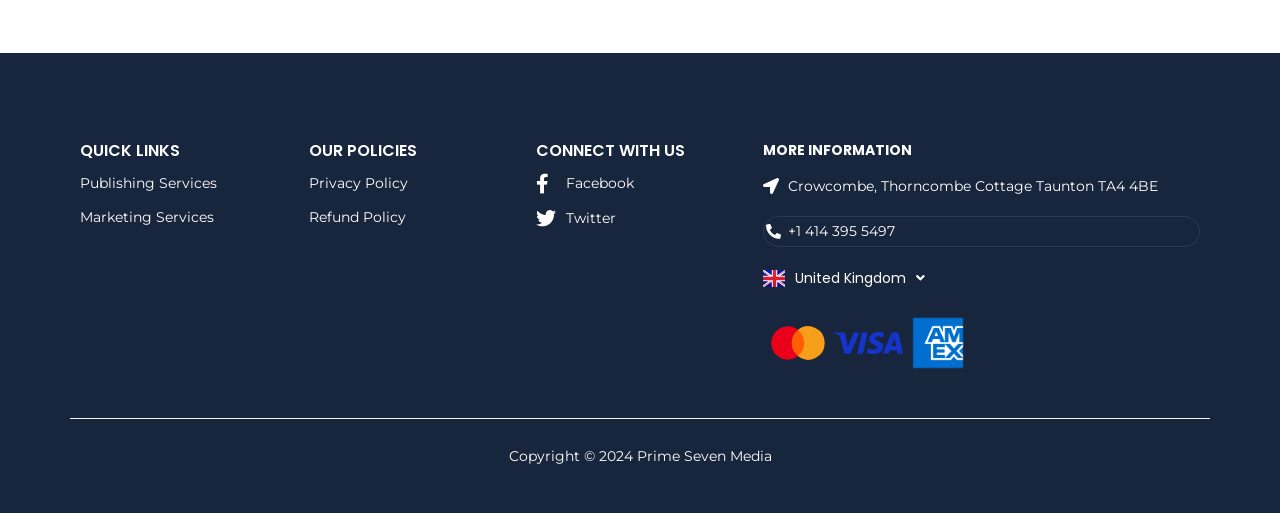Please respond to the question using a single word or phrase:
What is the phone number to contact the company?

+1 414 395 5497